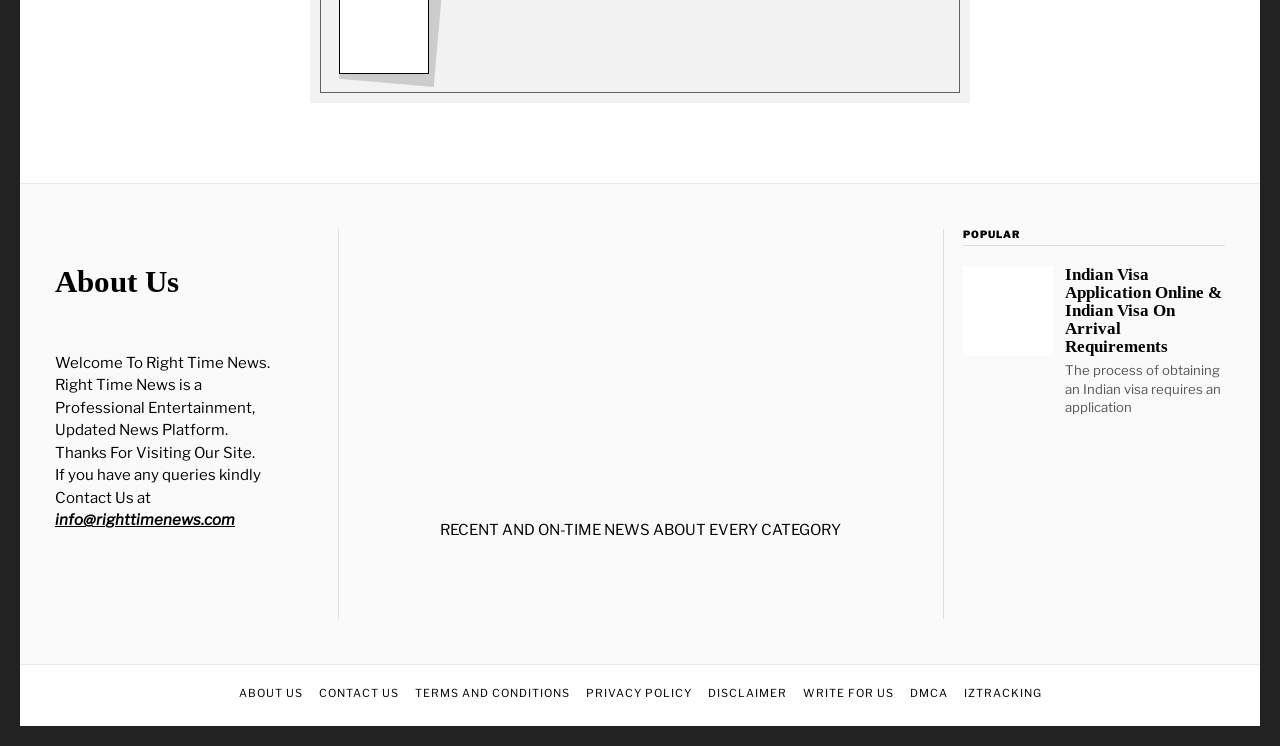What is the text of the first sentence of the article 'Indian Visa Application Online'?
Based on the screenshot, provide a one-word or short-phrase response.

The process of obtaining an Indian visa requires an application